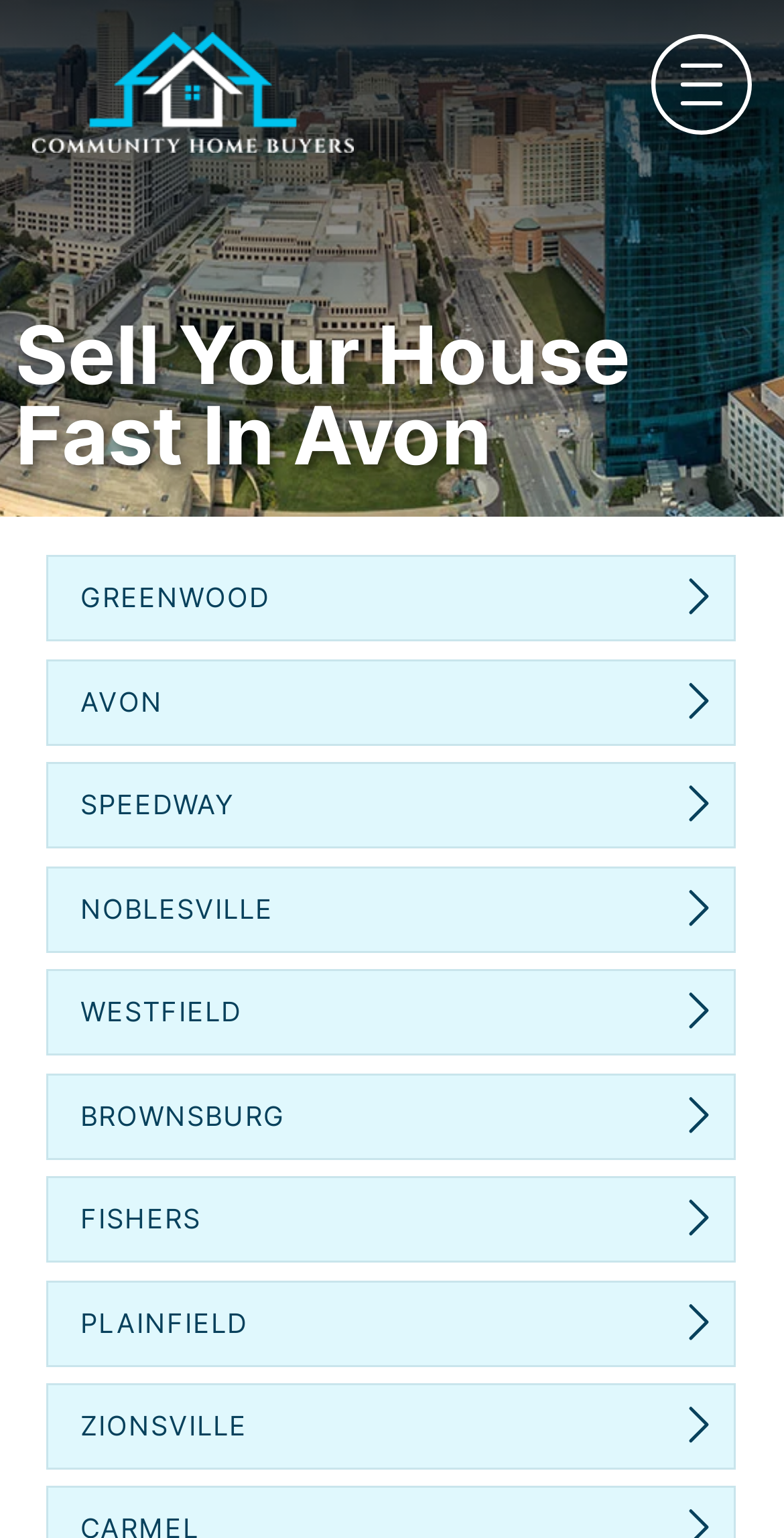Extract the primary headline from the webpage and present its text.

Sell Your House Fast In Avon